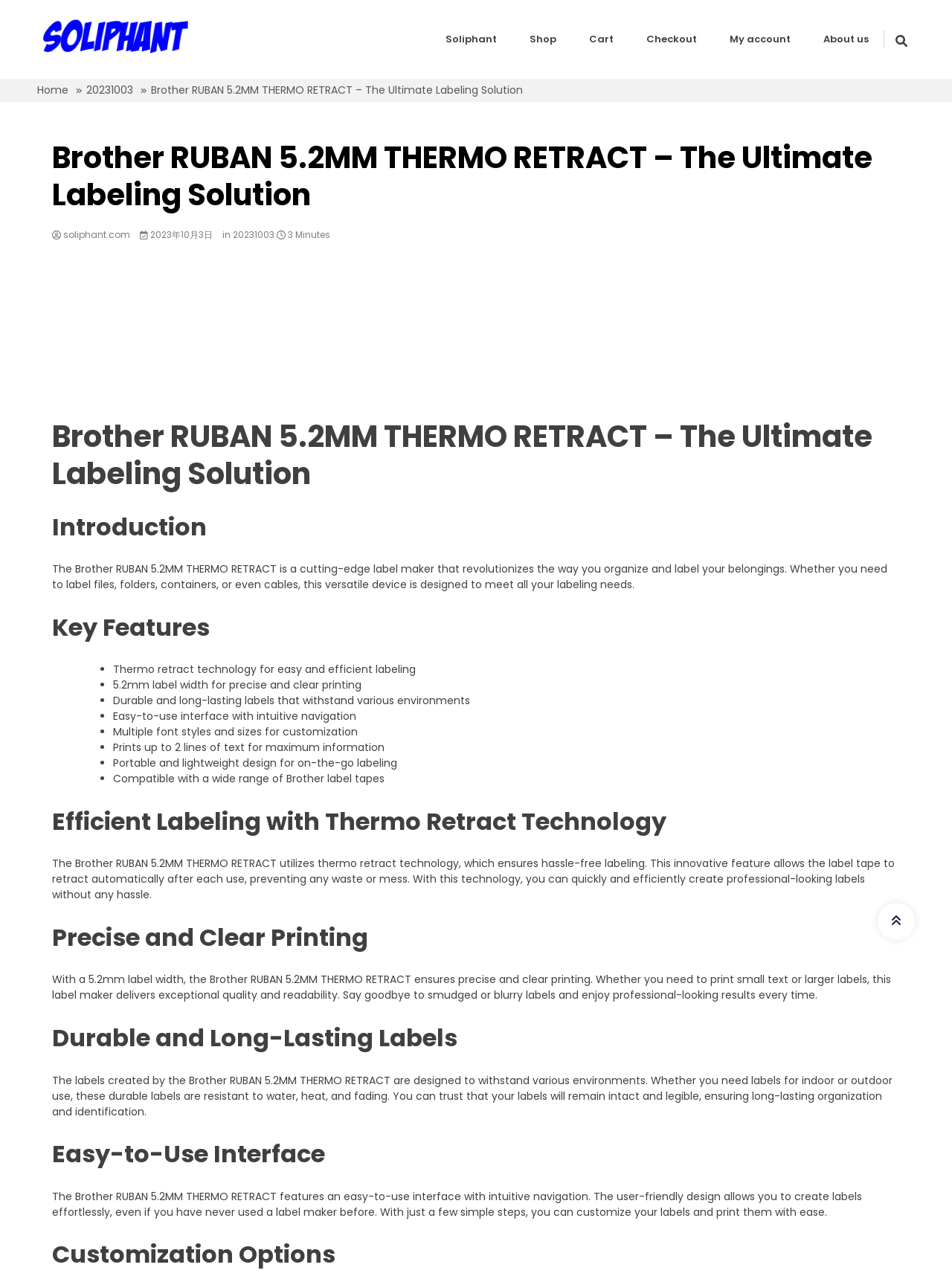Offer a meticulous caption that includes all visible features of the webpage.

This webpage is about the Brother RUBAN 5.2MM THERMO RETRACT, a label maker designed for efficient and high-quality labeling. At the top left, there is a logo and a navigation menu with links to "Home", "20231003", and "Brother RUBAN 5.2MM THERMO RETRACT – The Ultimate Labeling Solution". Below this, there is a header section with a heading that reads "Brother RUBAN 5.2MM THERMO RETRACT – The Ultimate Labeling Solution" and a link to "soliphant.com".

On the top right, there are several links to "Soliphant", "Shop", "Cart", "Checkout", "My account", and "About us". Next to these links, there is a small button with no text.

The main content of the webpage is divided into sections, each with a heading. The first section is an introduction to the Brother RUBAN 5.2MM THERMO RETRACT, describing its features and benefits. Below this, there are sections highlighting the key features of the label maker, including its thermo retract technology, 5.2mm label width, durable and long-lasting labels, easy-to-use interface, and customization options.

Each of these sections contains a heading and a paragraph of text, with some sections also including list markers and static text. The text describes the features and benefits of the label maker in detail, with a focus on its efficiency, quality, and ease of use.

At the bottom of the page, there is a link with no text. Overall, the webpage is well-organized and easy to navigate, with clear headings and concise text that effectively communicates the features and benefits of the Brother RUBAN 5.2MM THERMO RETRACT label maker.